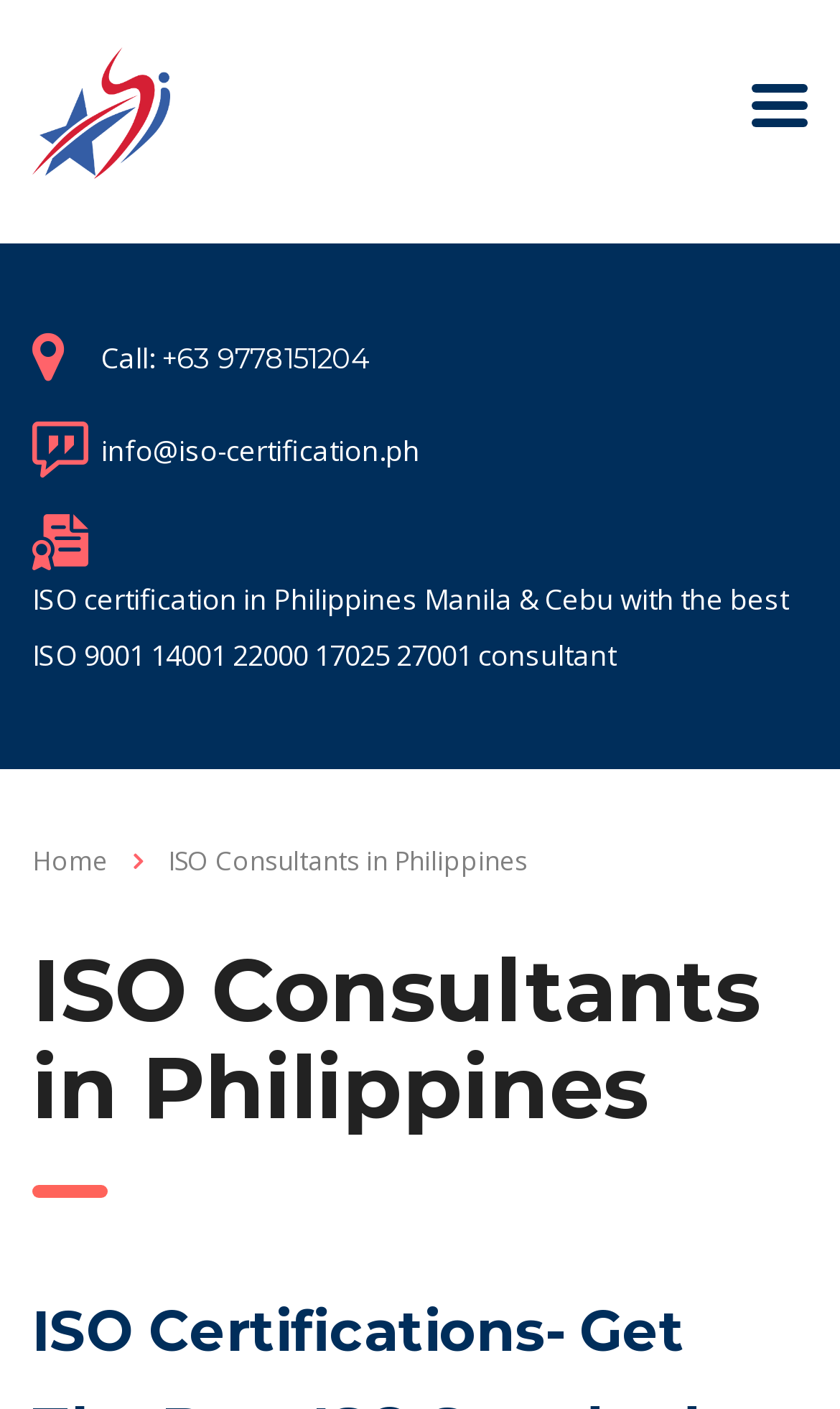What is the purpose of the webpage?
Please respond to the question thoroughly and include all relevant details.

I inferred the purpose of the webpage by looking at the various elements, including the company name, phone number, email address, and text mentioning ISO certification, which all suggest that the webpage is about providing ISO consulting services.